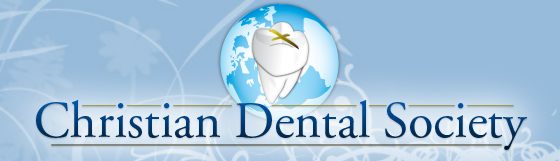What symbolizes dental health in the logo?
Based on the image, please offer an in-depth response to the question.

According to the caption, the stylized depiction of a tooth in the logo symbolizes dental health, which is a key aspect of the Christian Dental Society's mission.